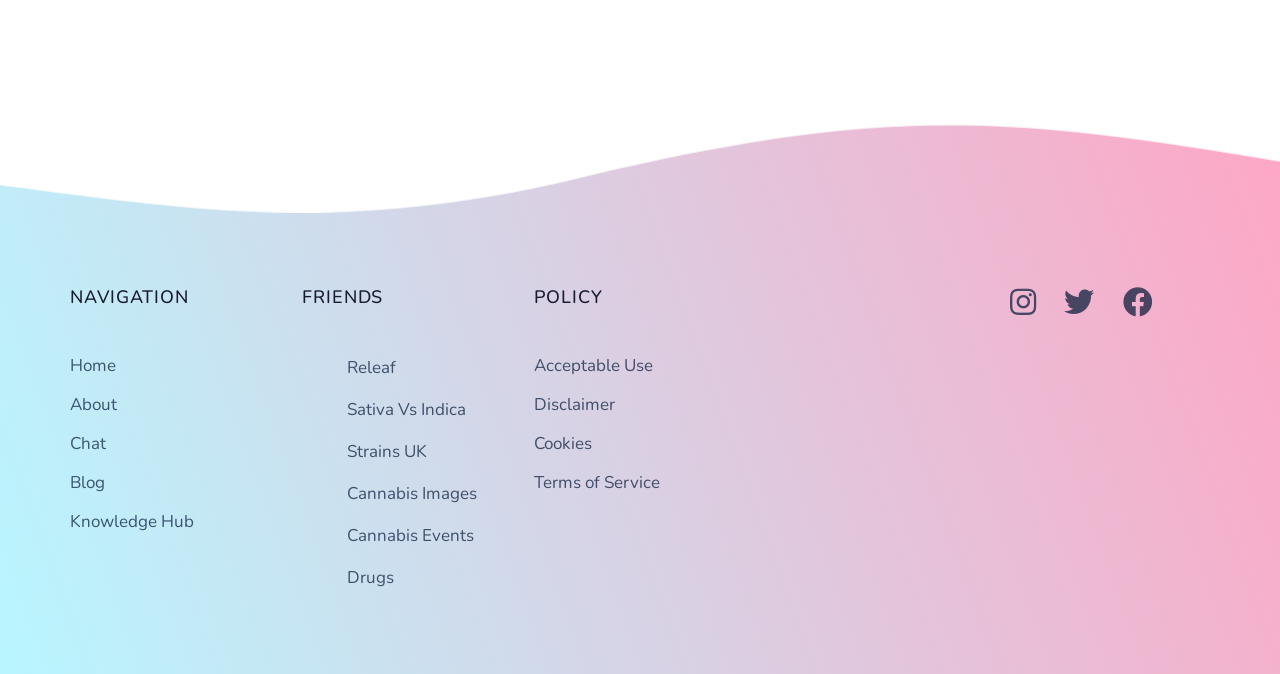Find the bounding box coordinates for the area you need to click to carry out the instruction: "Explore the Knowledge Hub". The coordinates should be four float numbers between 0 and 1, indicated as [left, top, right, bottom].

[0.055, 0.754, 0.22, 0.797]